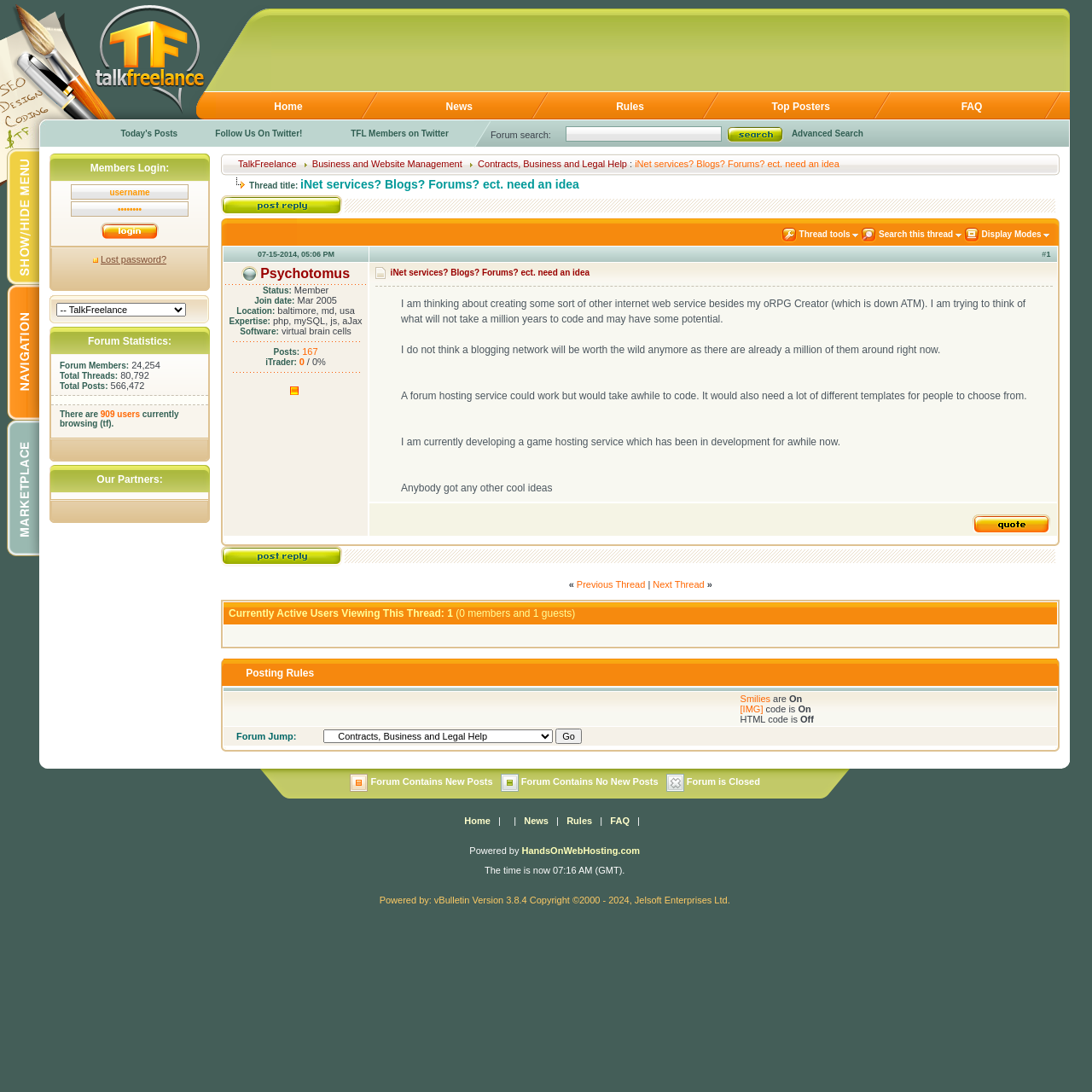Predict the bounding box coordinates for the UI element described as: "Contracts, Business and Legal Help". The coordinates should be four float numbers between 0 and 1, presented as [left, top, right, bottom].

[0.438, 0.145, 0.574, 0.155]